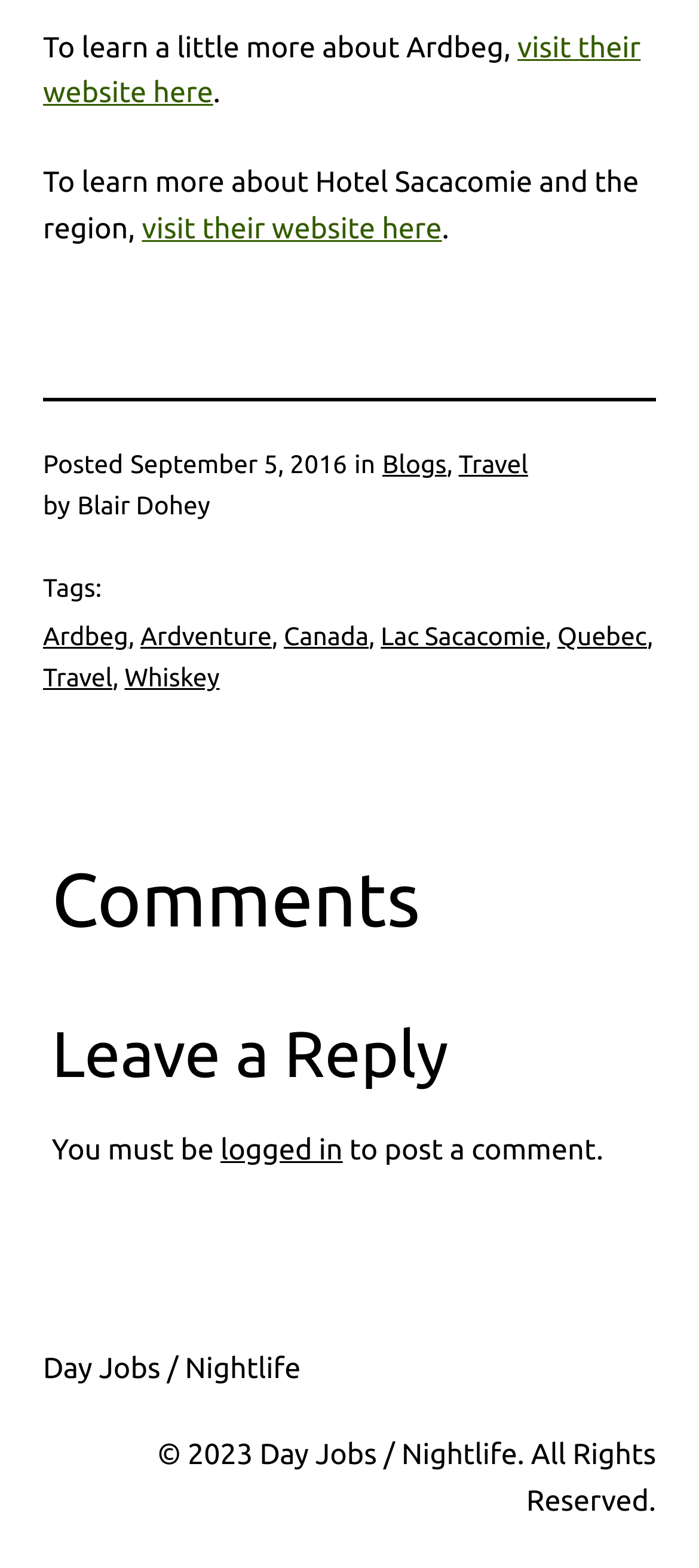Please locate the UI element described by "Lac Sacacomie" and provide its bounding box coordinates.

[0.545, 0.396, 0.78, 0.415]